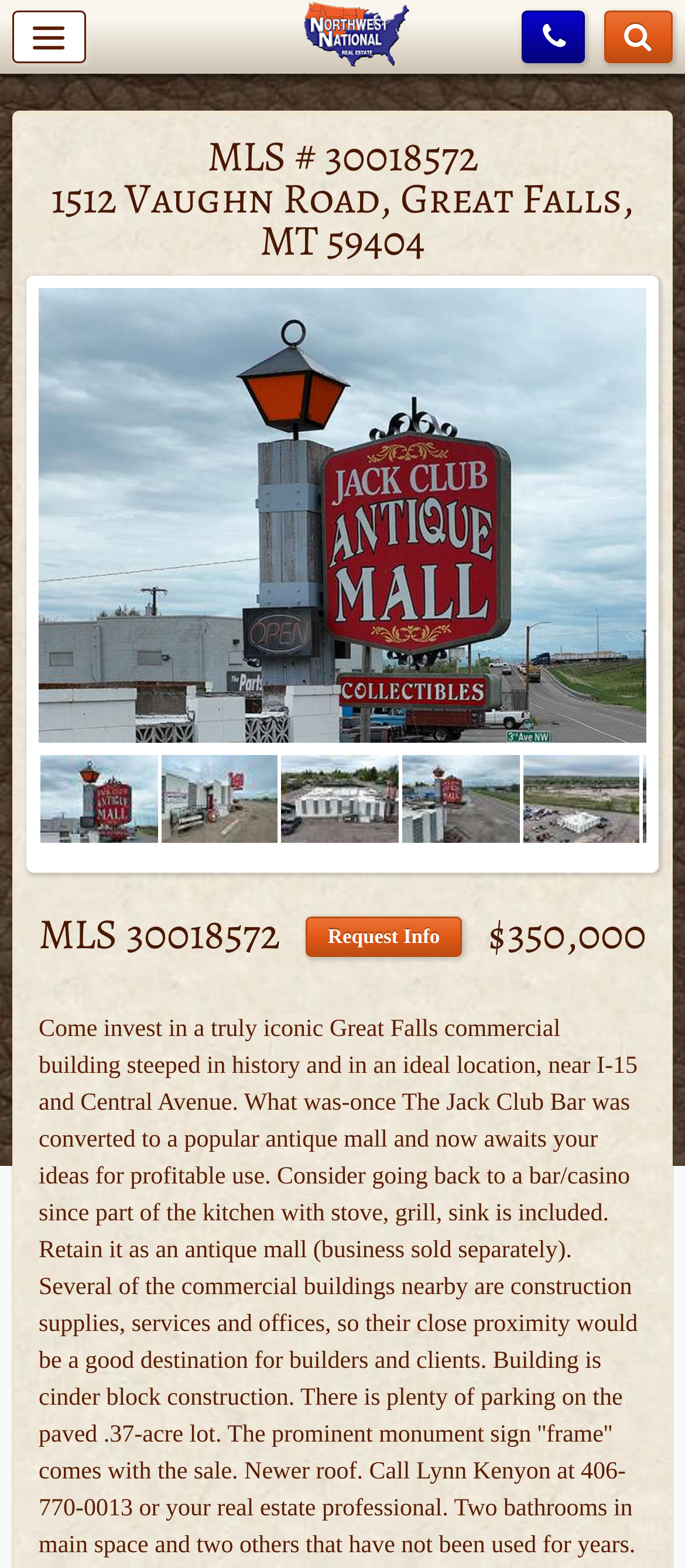Please reply to the following question using a single word or phrase: 
Is there a way to search for other properties?

Yes